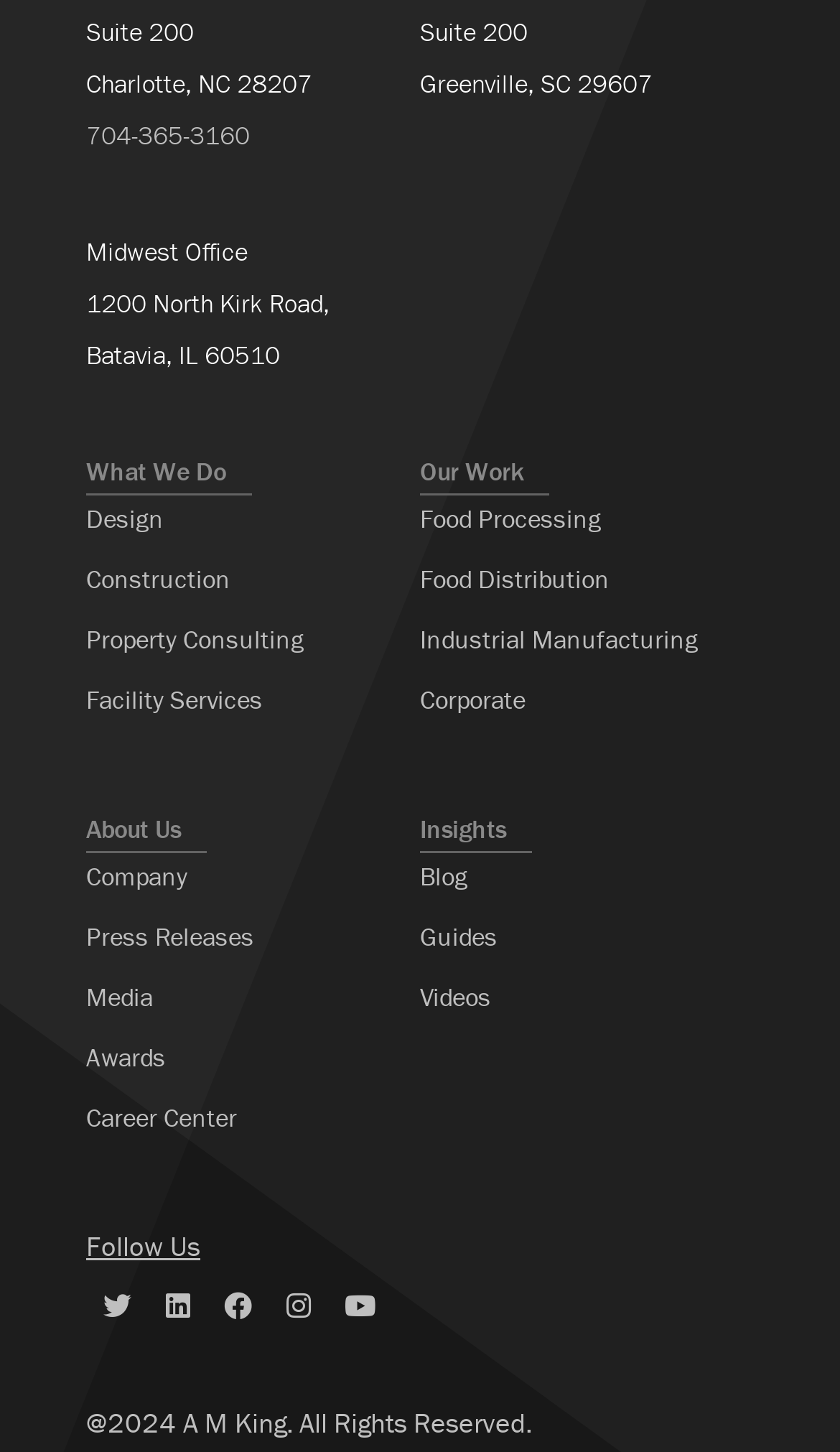Please find the bounding box coordinates in the format (top-left x, top-left y, bottom-right x, bottom-right y) for the given element description. Ensure the coordinates are floating point numbers between 0 and 1. Description: parent_node: Follow Us

[0.123, 0.883, 0.156, 0.919]